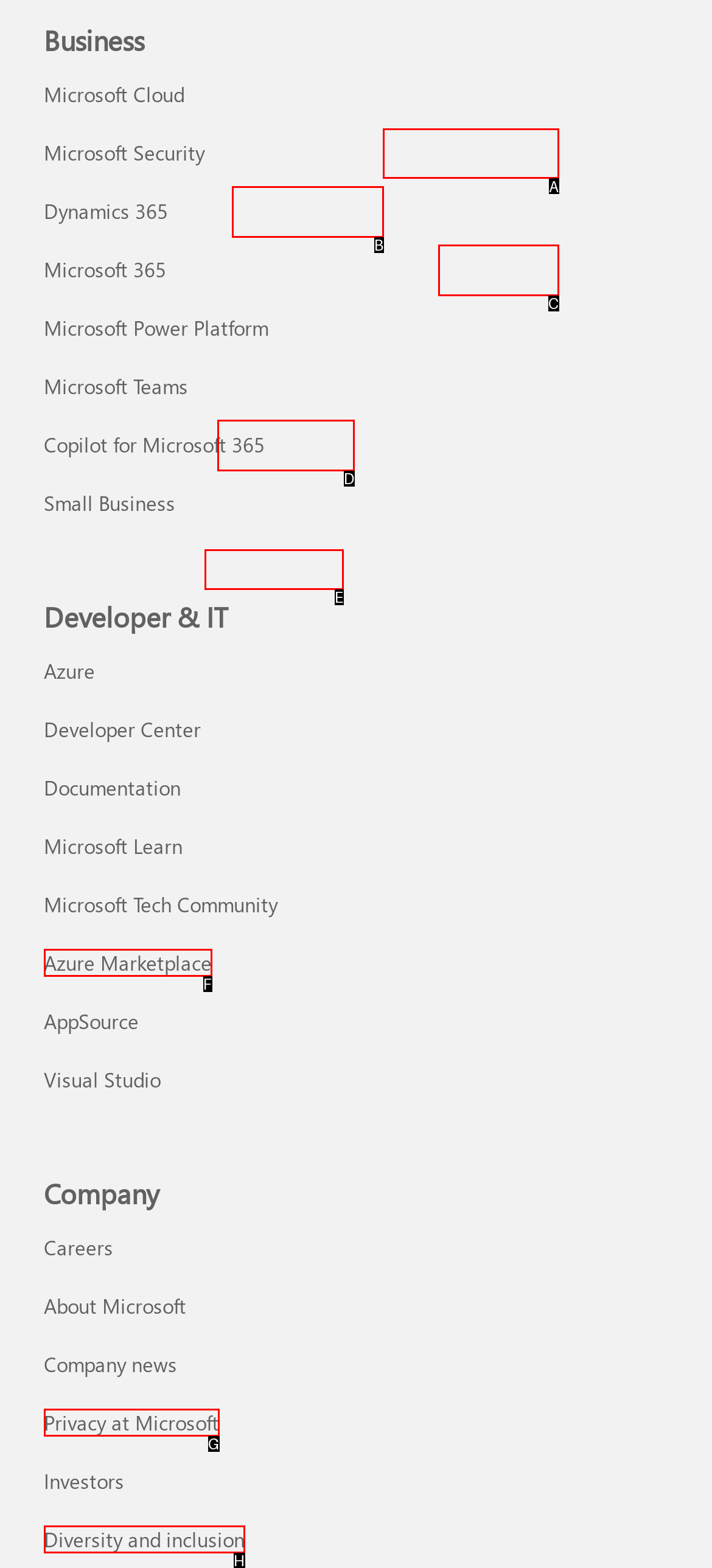To achieve the task: View Desktop Management, indicate the letter of the correct choice from the provided options.

A